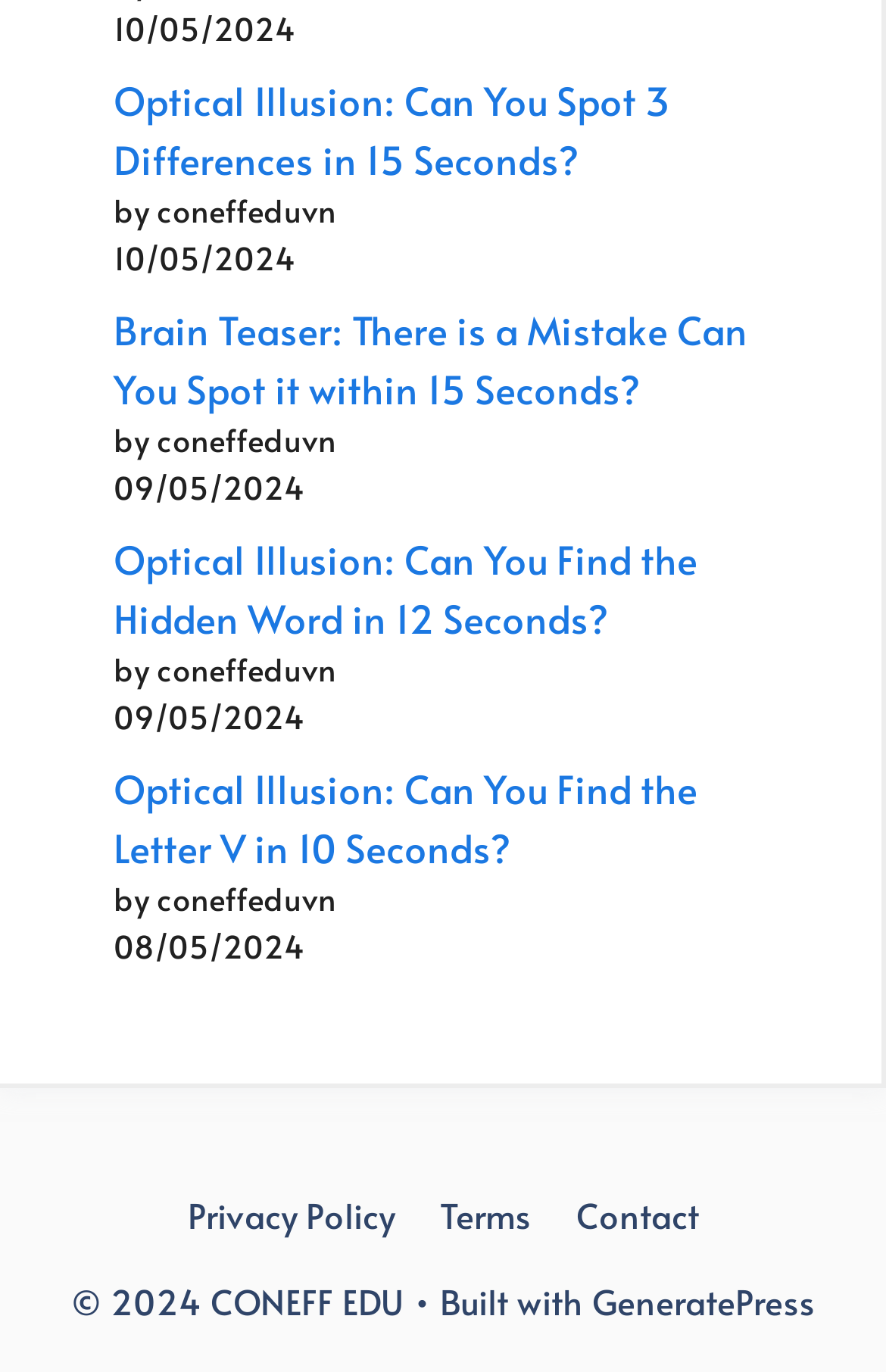Specify the bounding box coordinates of the element's area that should be clicked to execute the given instruction: "Visit the website built with GeneratePress". The coordinates should be four float numbers between 0 and 1, i.e., [left, top, right, bottom].

[0.668, 0.93, 0.919, 0.965]